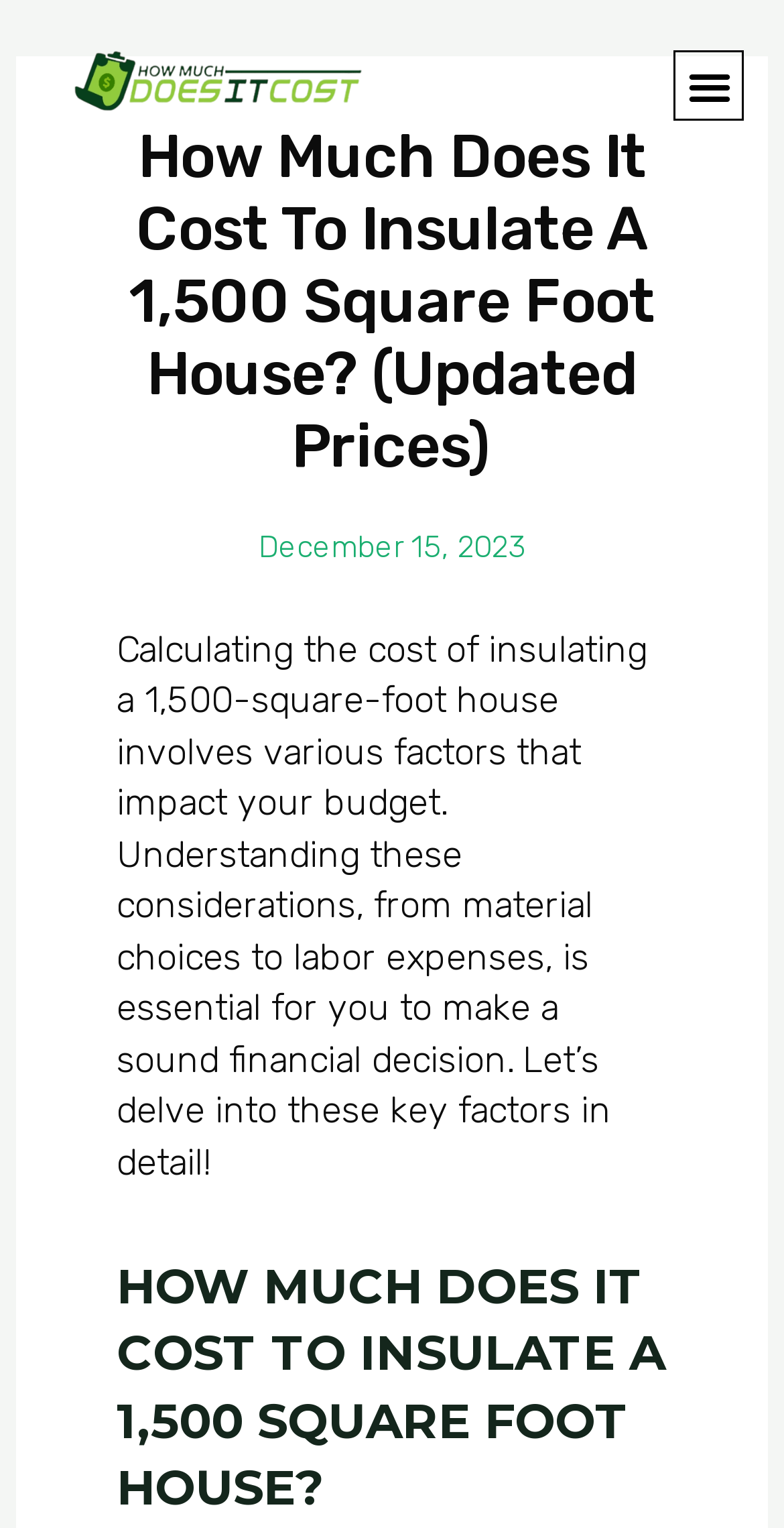Please determine the main heading text of this webpage.

How Much Does It Cost To Insulate A 1,500 Square Foot House? (Updated Prices)